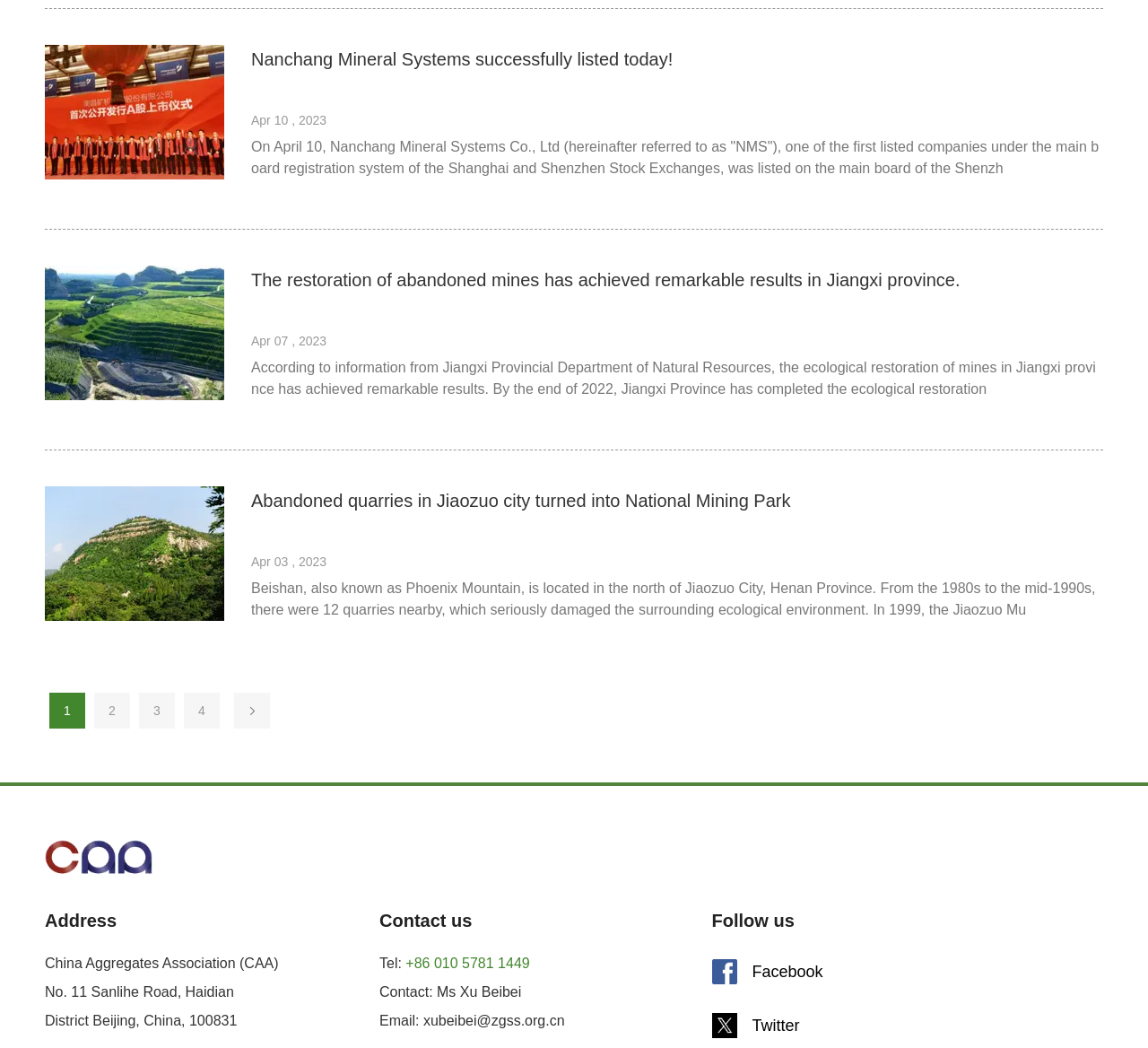Please identify the bounding box coordinates of the clickable region that I should interact with to perform the following instruction: "Contact Ms Xu Beibei". The coordinates should be expressed as four float numbers between 0 and 1, i.e., [left, top, right, bottom].

[0.33, 0.939, 0.454, 0.954]